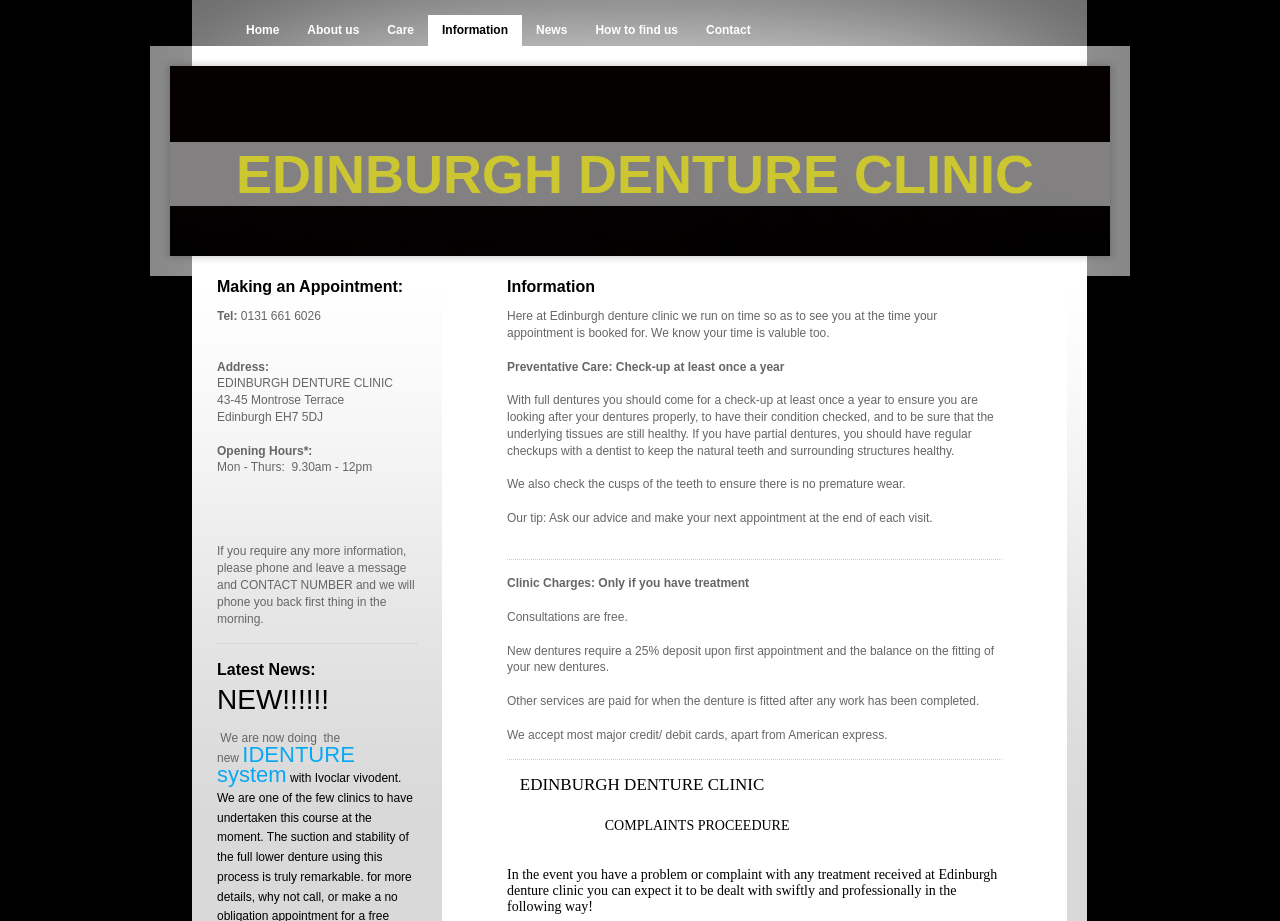Please determine the bounding box coordinates of the element to click on in order to accomplish the following task: "Search for something". Ensure the coordinates are four float numbers ranging from 0 to 1, i.e., [left, top, right, bottom].

None